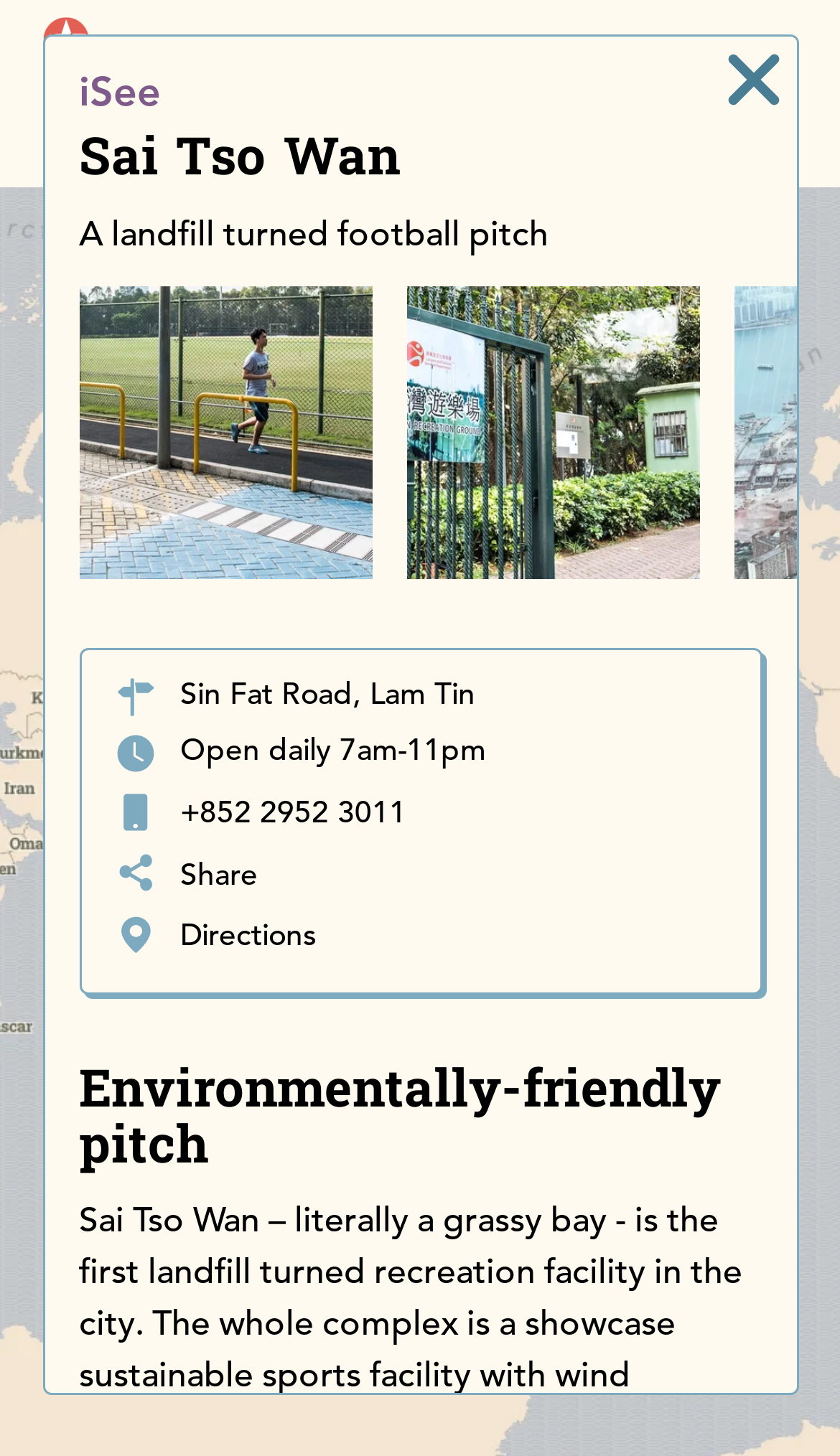Provide the bounding box coordinates for the specified HTML element described in this description: "Share". The coordinates should be four float numbers ranging from 0 to 1, in the format [left, top, right, bottom].

[0.137, 0.585, 0.306, 0.622]